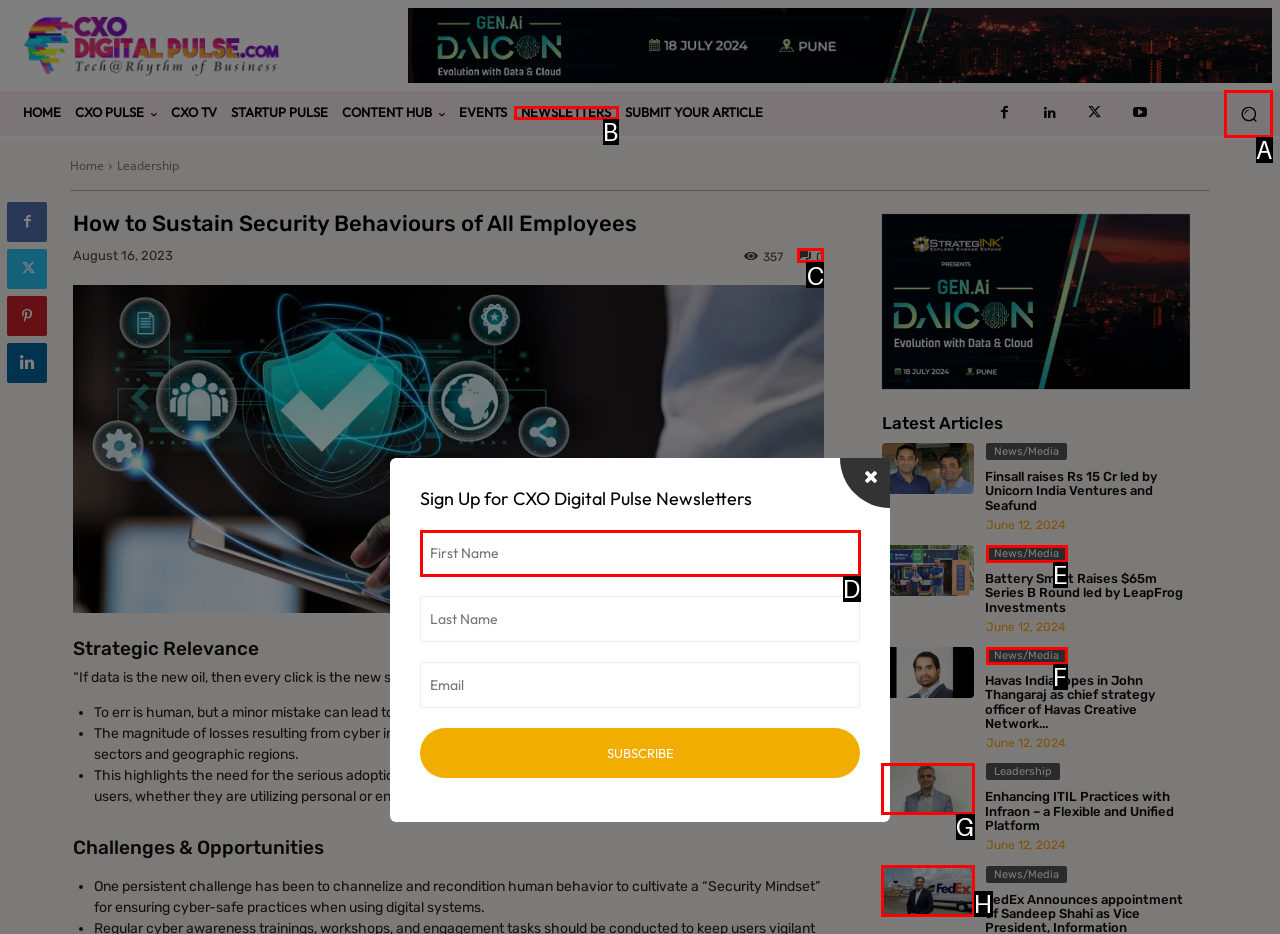Look at the highlighted elements in the screenshot and tell me which letter corresponds to the task: Search for something.

A